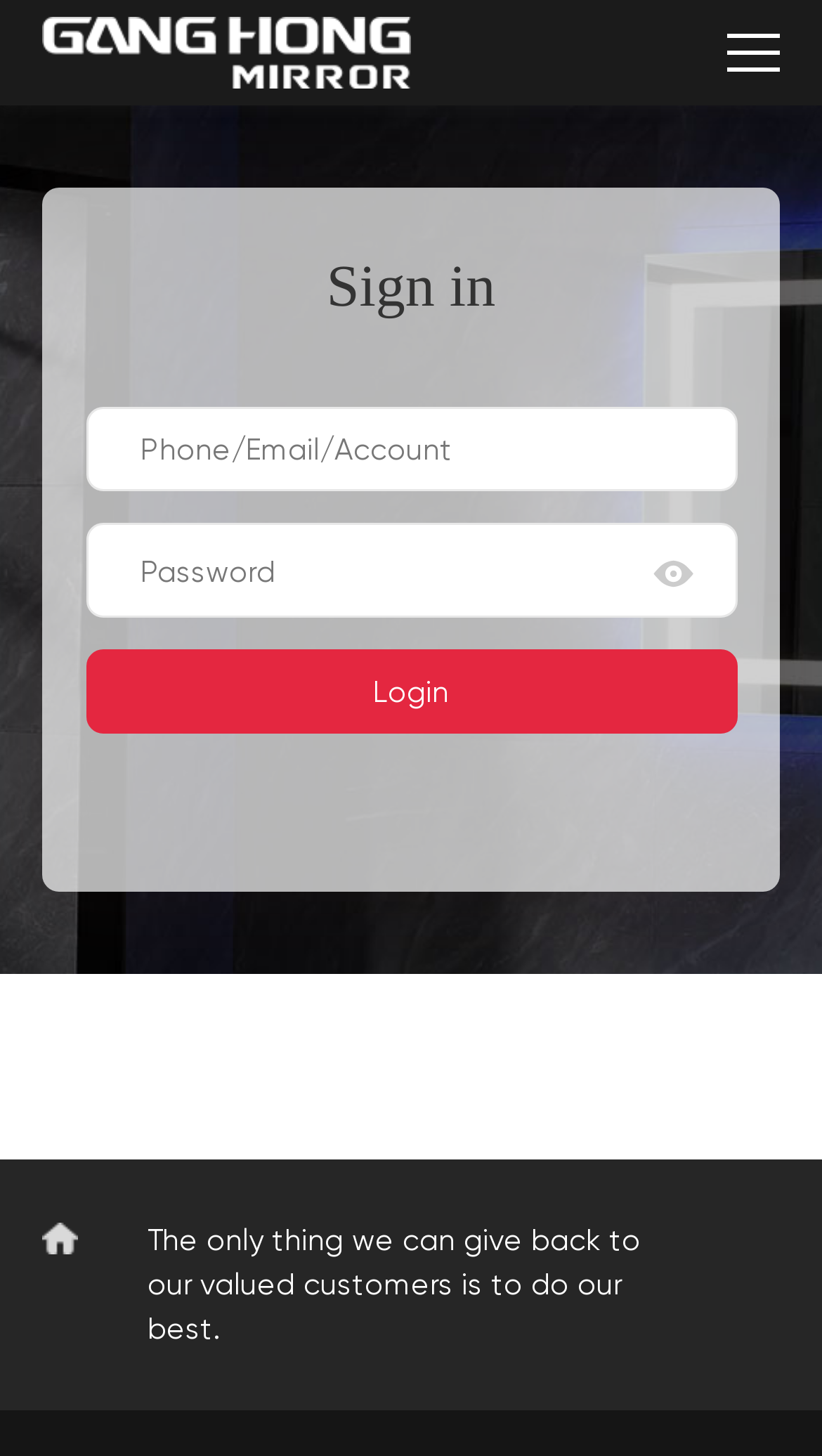Please predict the bounding box coordinates (top-left x, top-left y, bottom-right x, bottom-right y) for the UI element in the screenshot that fits the description: name="name" placeholder="Password"

[0.104, 0.359, 0.896, 0.424]